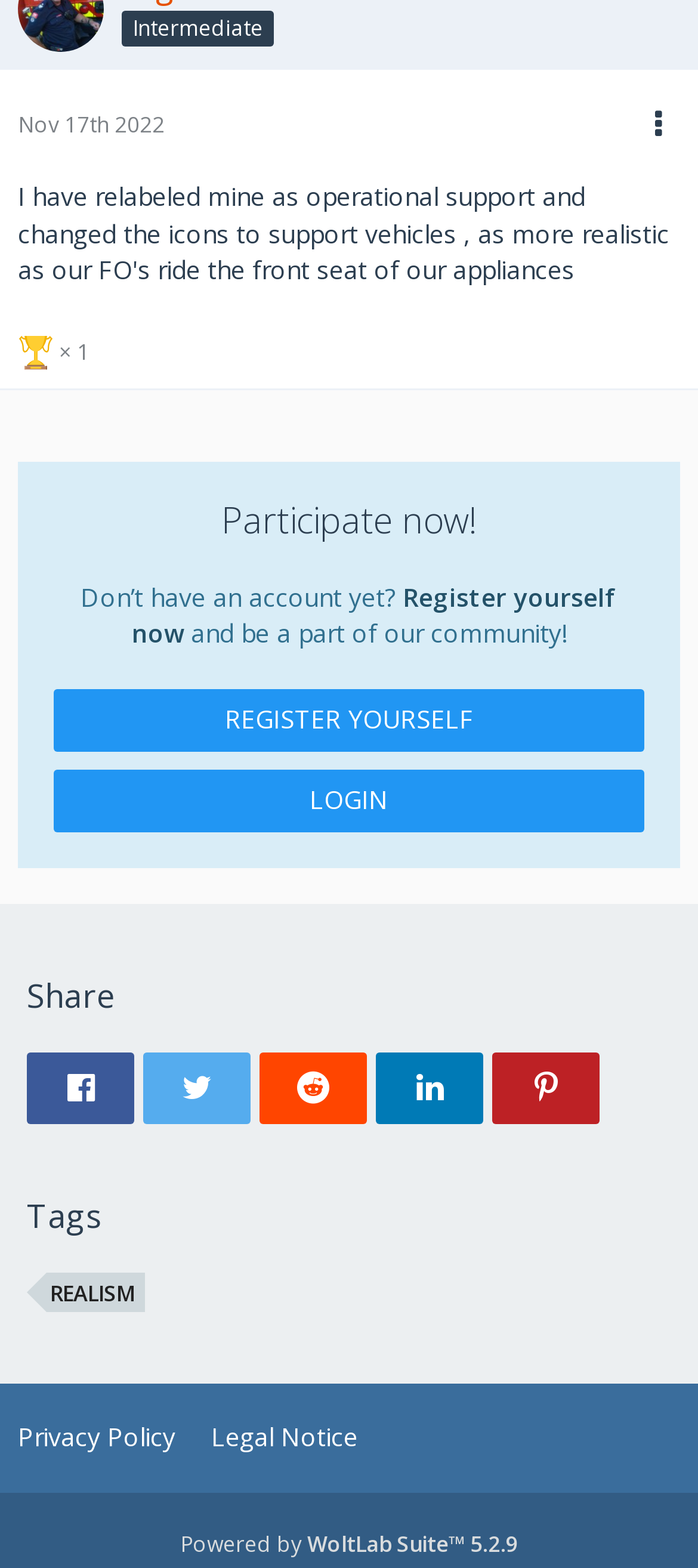Can you give a comprehensive explanation to the question given the content of the image?
How many buttons are available in the footer menu?

I examined the footer menu and found that there are two links available, which are 'Privacy Policy' and 'Legal Notice', so there are 2 buttons in the footer menu.